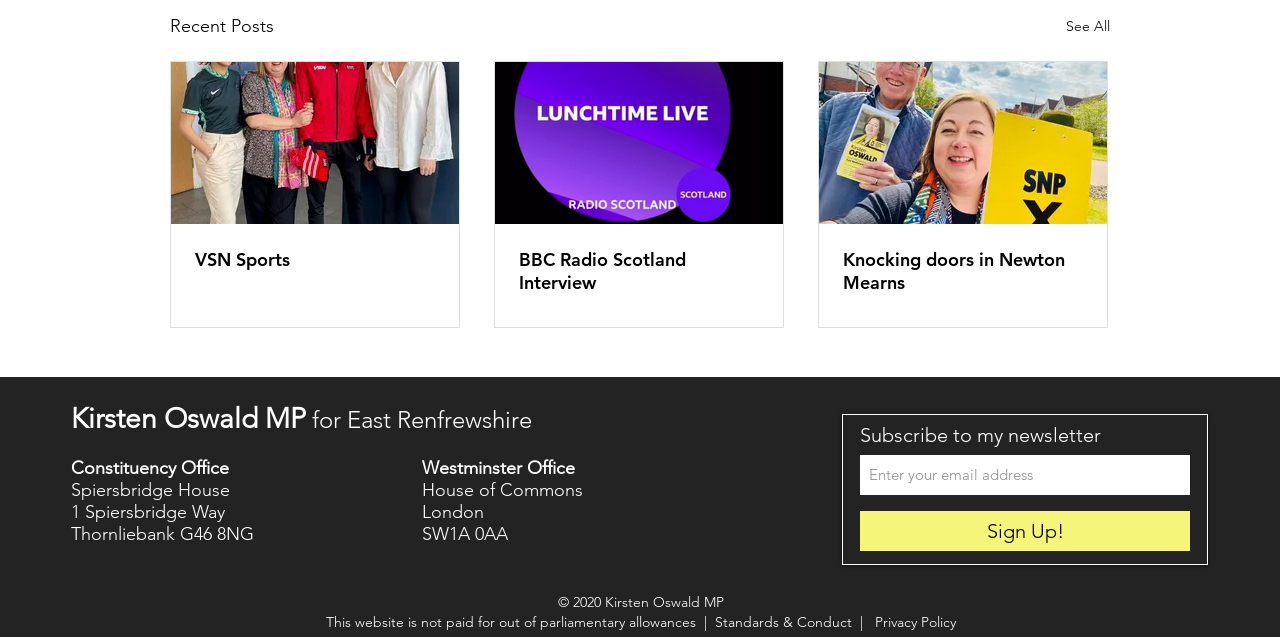Please specify the bounding box coordinates of the clickable region necessary for completing the following instruction: "Visit 'Standards & Conduct' page". The coordinates must consist of four float numbers between 0 and 1, i.e., [left, top, right, bottom].

[0.559, 0.959, 0.666, 0.987]